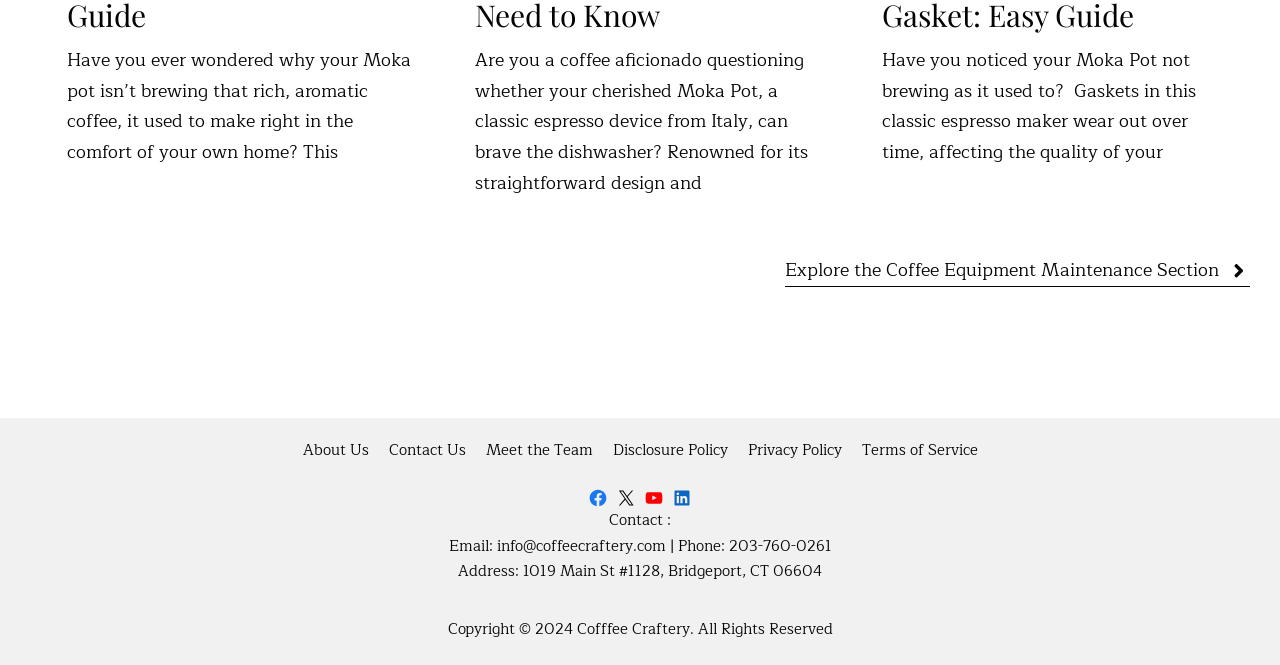Please determine the bounding box coordinates of the element's region to click for the following instruction: "Visit the Facebook page".

[0.459, 0.734, 0.475, 0.764]